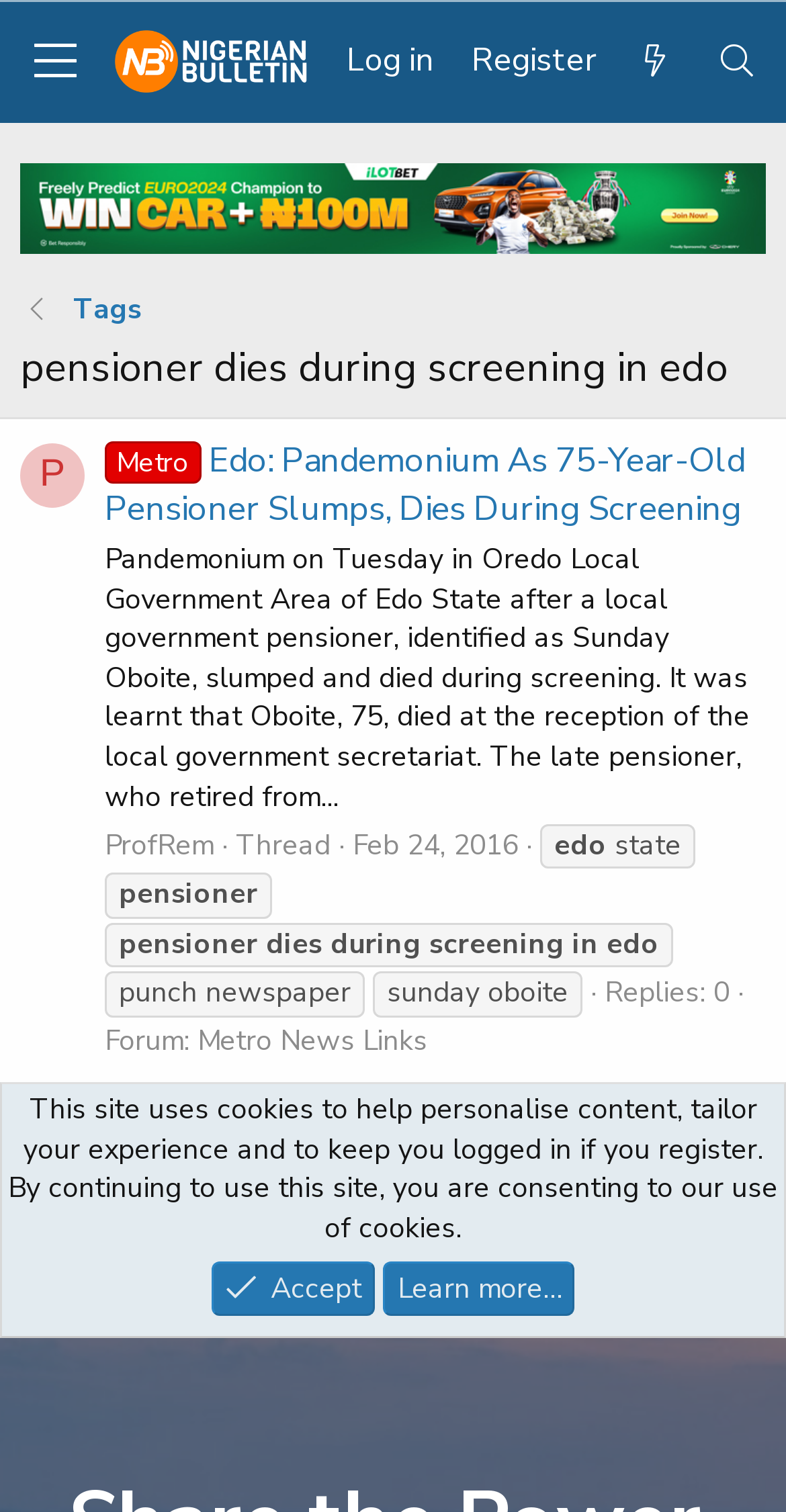Kindly determine the bounding box coordinates of the area that needs to be clicked to fulfill this instruction: "Enter email address".

None